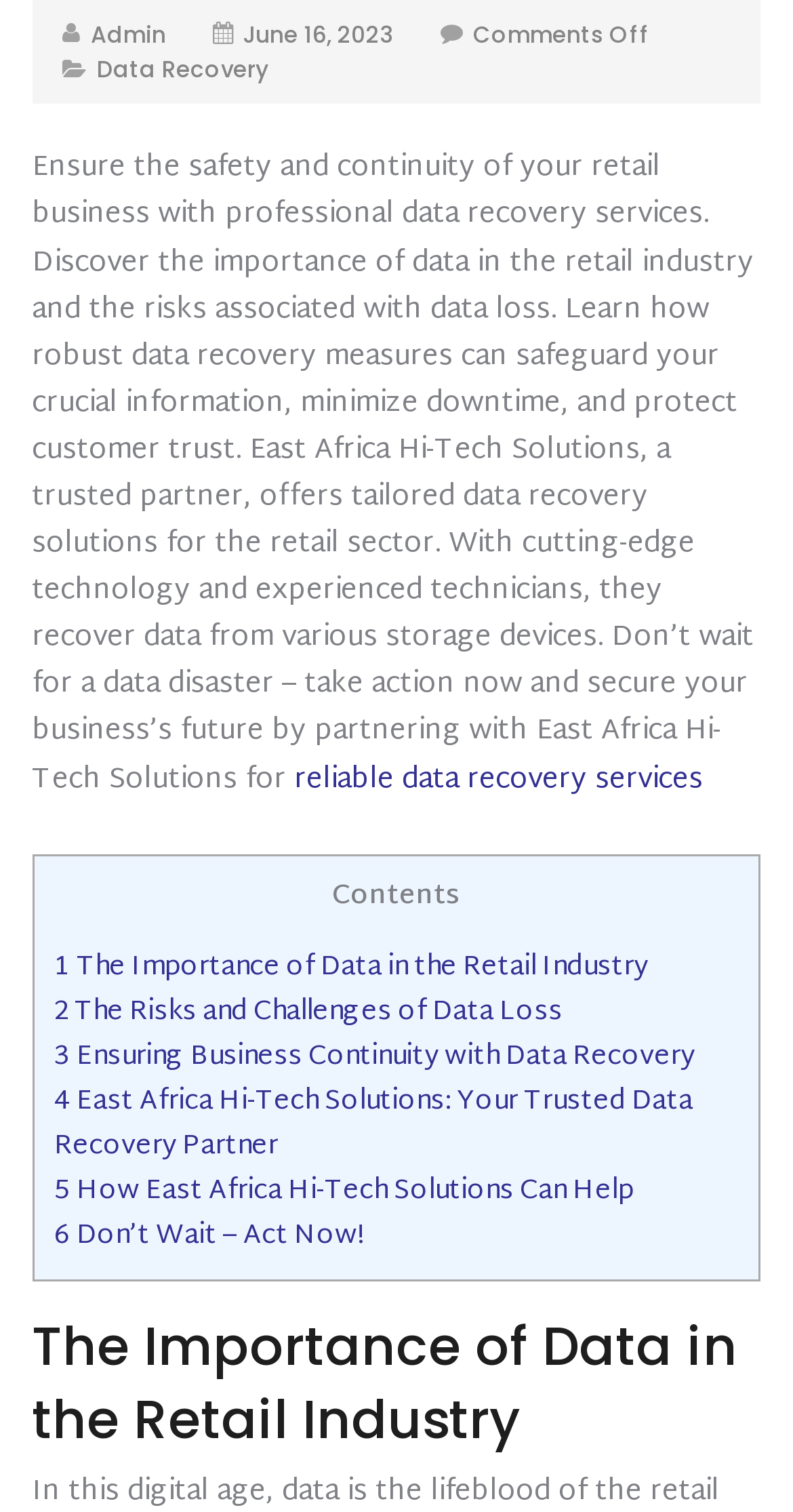What is the current date mentioned on the webpage?
Answer the question with a detailed explanation, including all necessary information.

The current date can be determined by reading the link element 'June 16, 2023' which is located at the top of the webpage.